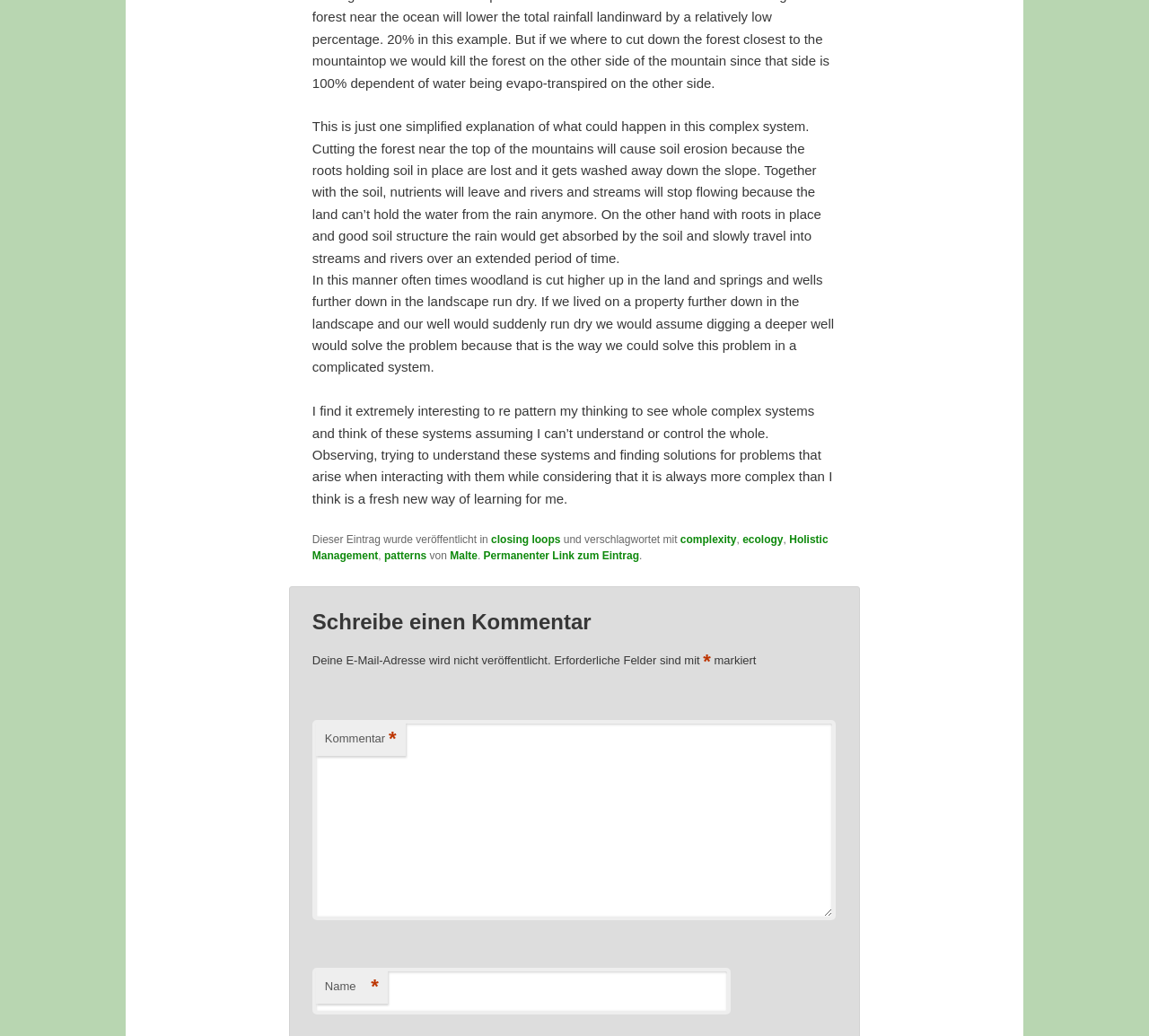From the element description complexity, predict the bounding box coordinates of the UI element. The coordinates must be specified in the format (top-left x, top-left y, bottom-right x, bottom-right y) and should be within the 0 to 1 range.

[0.592, 0.515, 0.641, 0.527]